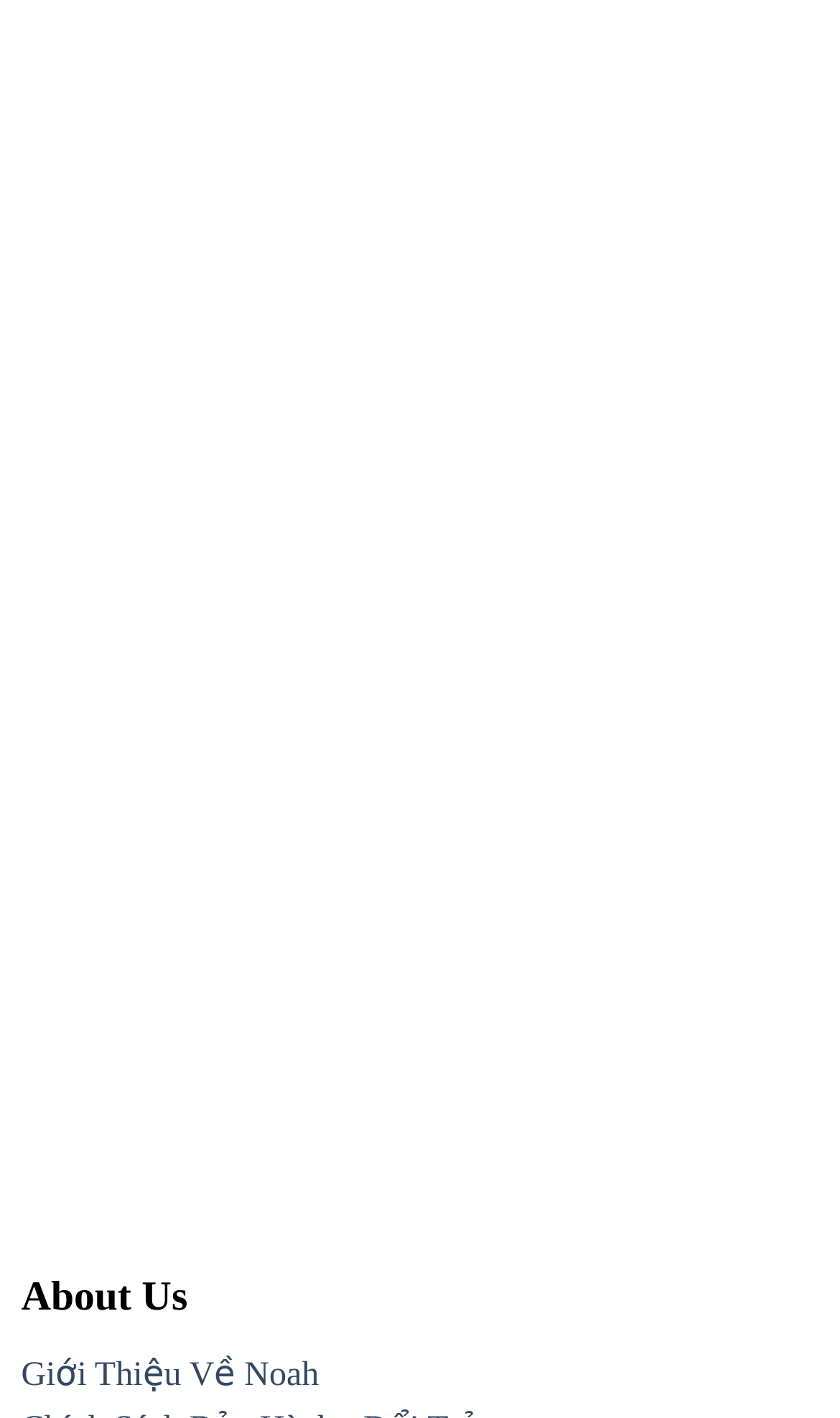Give the bounding box coordinates for the element described as: "Noah_concept".

[0.062, 0.648, 0.298, 0.674]